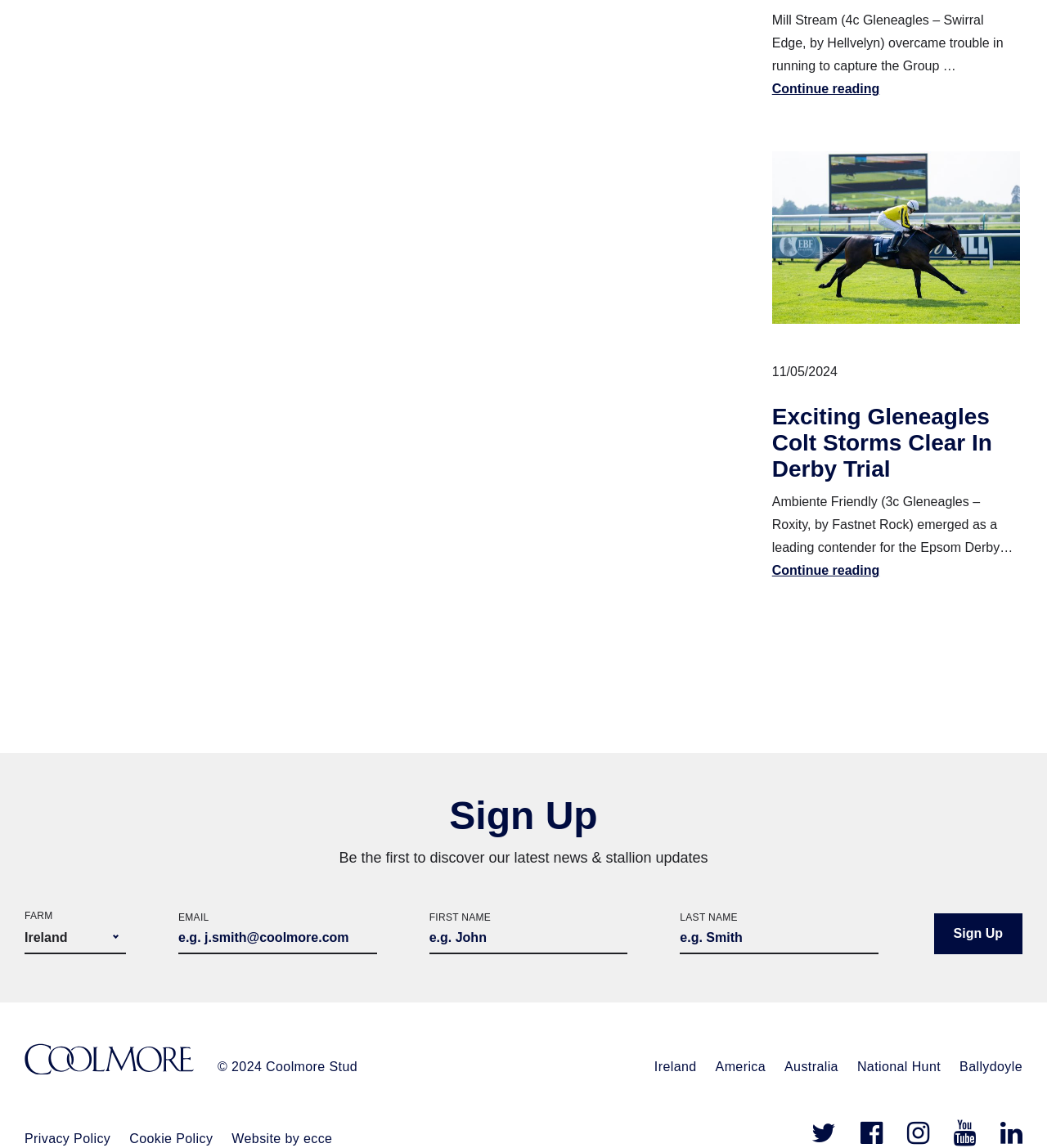Please locate the bounding box coordinates of the element that should be clicked to achieve the given instruction: "Share via Facebook".

None